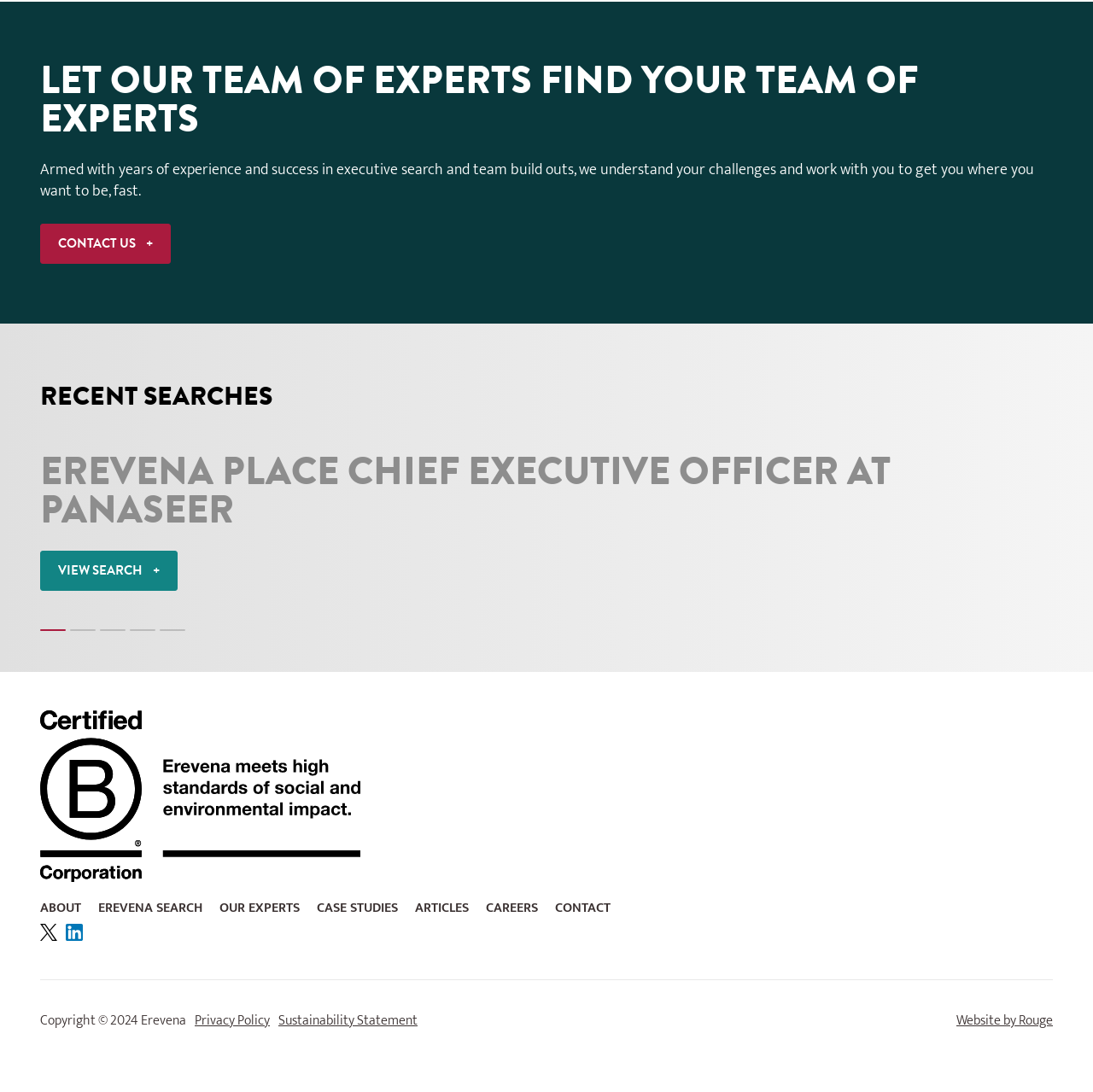Identify the bounding box coordinates of the element to click to follow this instruction: 'Click the 'CONTACT US +' link'. Ensure the coordinates are four float values between 0 and 1, provided as [left, top, right, bottom].

[0.037, 0.205, 0.156, 0.242]